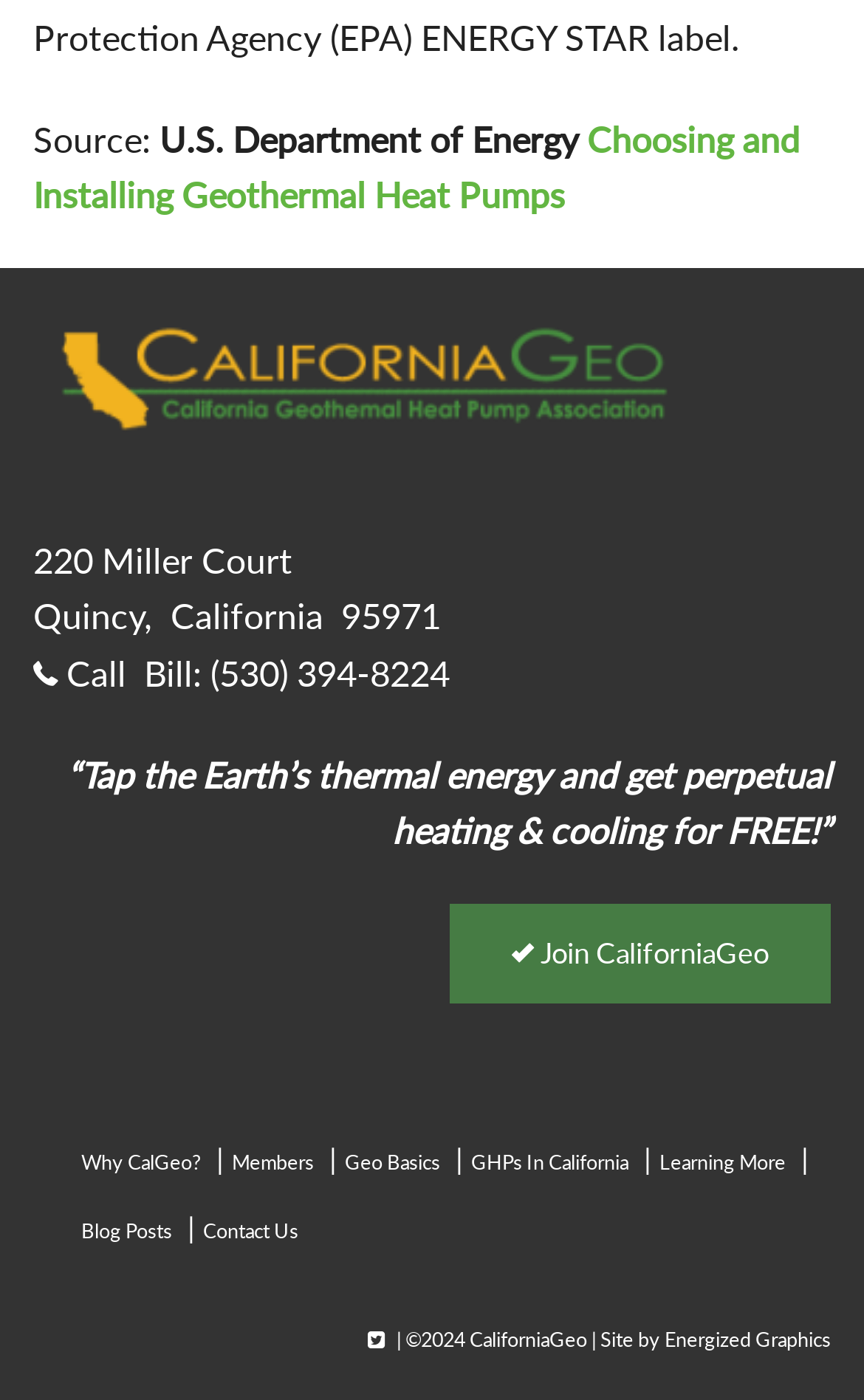Find the bounding box coordinates for the area that should be clicked to accomplish the instruction: "Join CaliforniaGeo".

[0.521, 0.645, 0.962, 0.716]